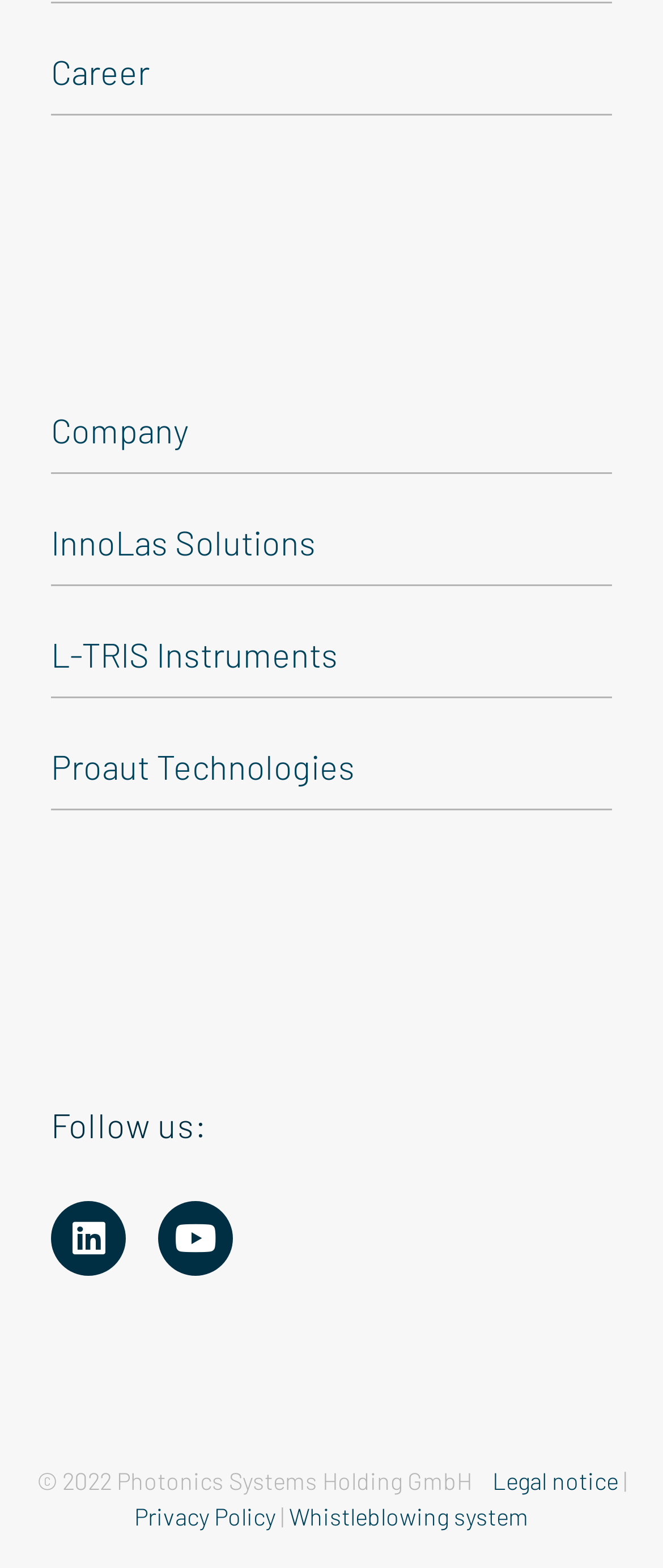Provide the bounding box coordinates for the UI element described in this sentence: "Alles ablehnen". The coordinates should be four float values between 0 and 1, i.e., [left, top, right, bottom].

None